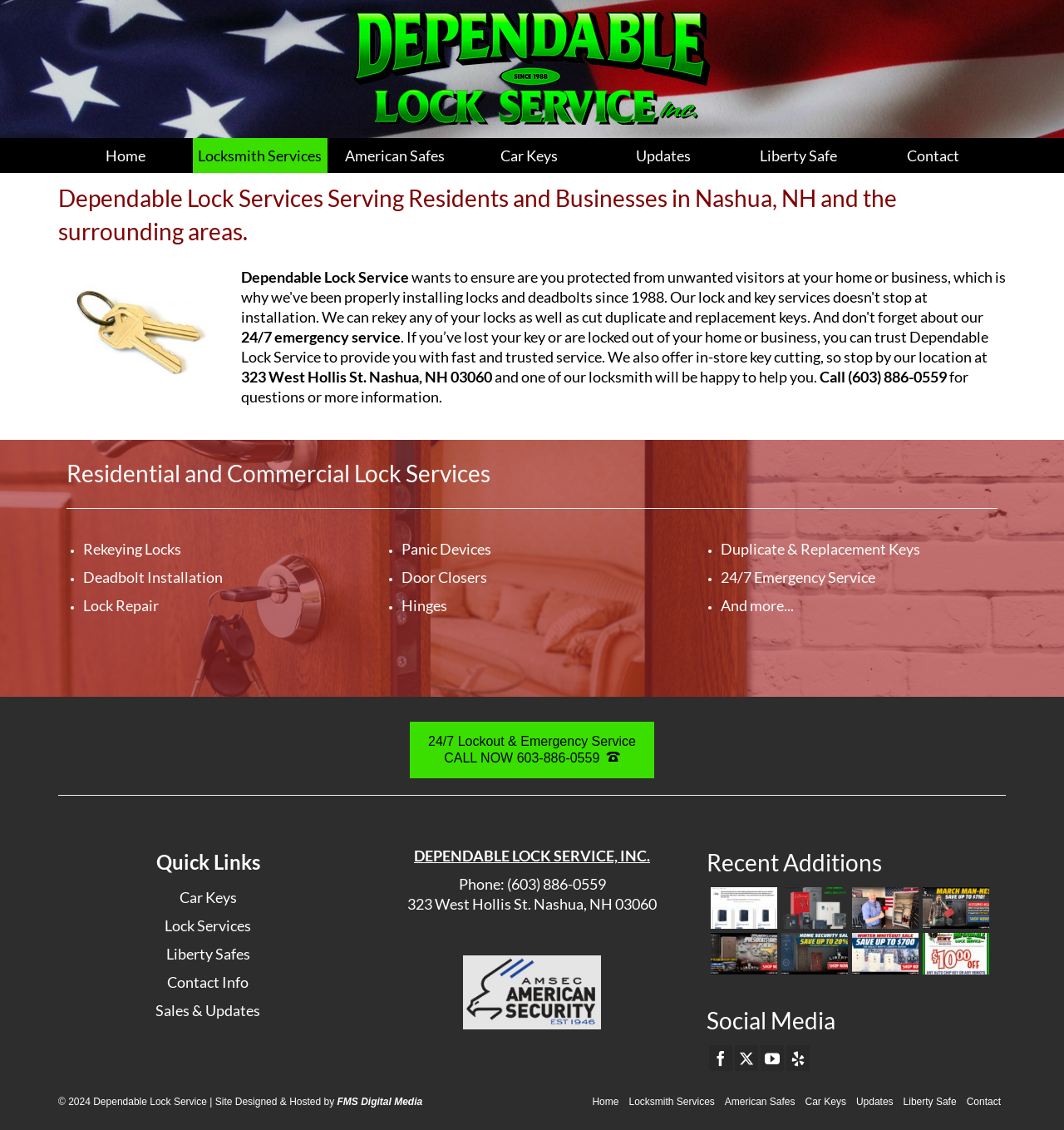Can you look at the image and give a comprehensive answer to the question:
What is the address of the lock service company?

The address of the lock service company can be found in the heading 'Phone: (603) 886-0559 323 West Hollis St. Nashua, NH 03060' at the bottom of the webpage.